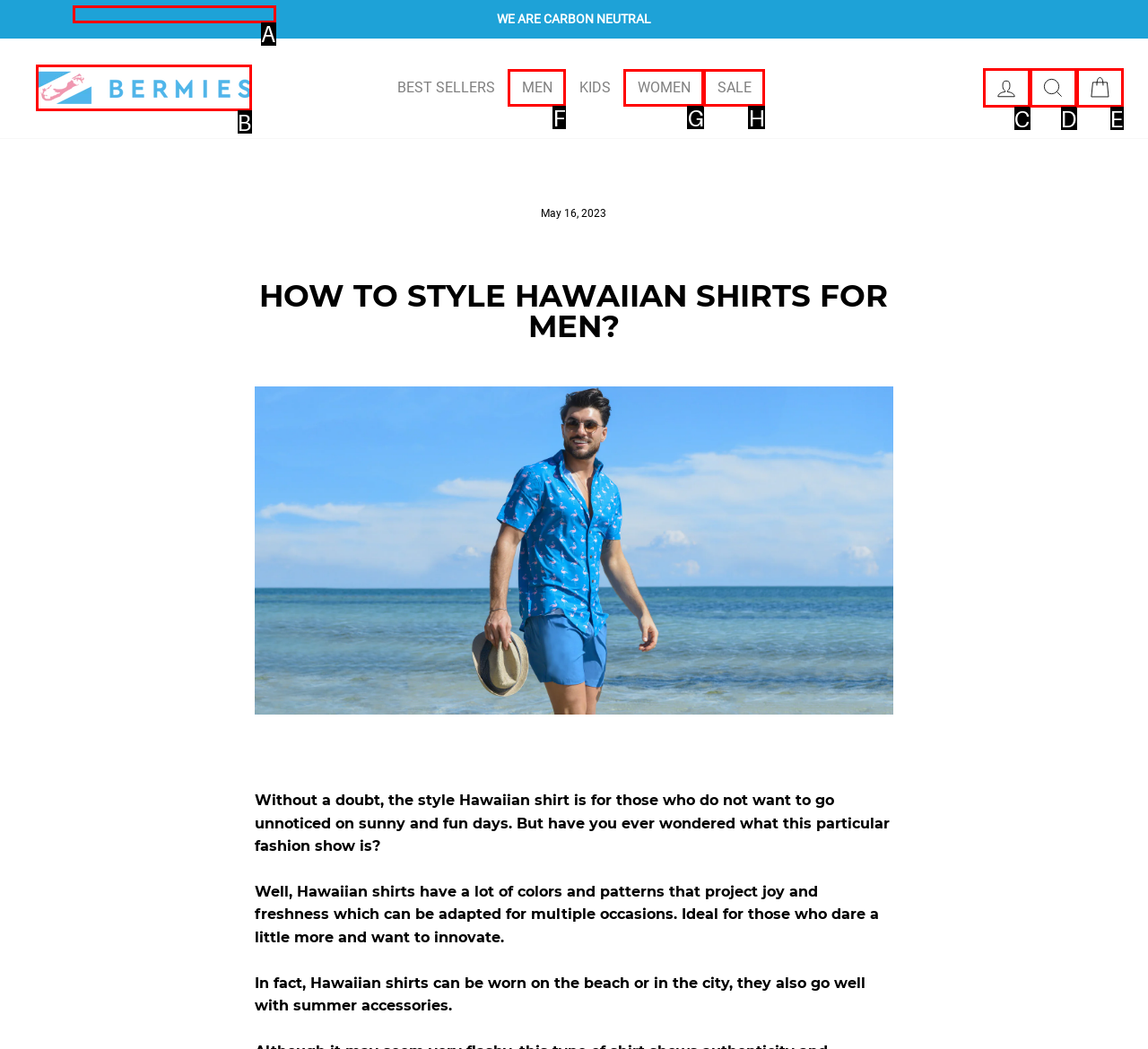Select the letter from the given choices that aligns best with the description: Dummy products title. Reply with the specific letter only.

A